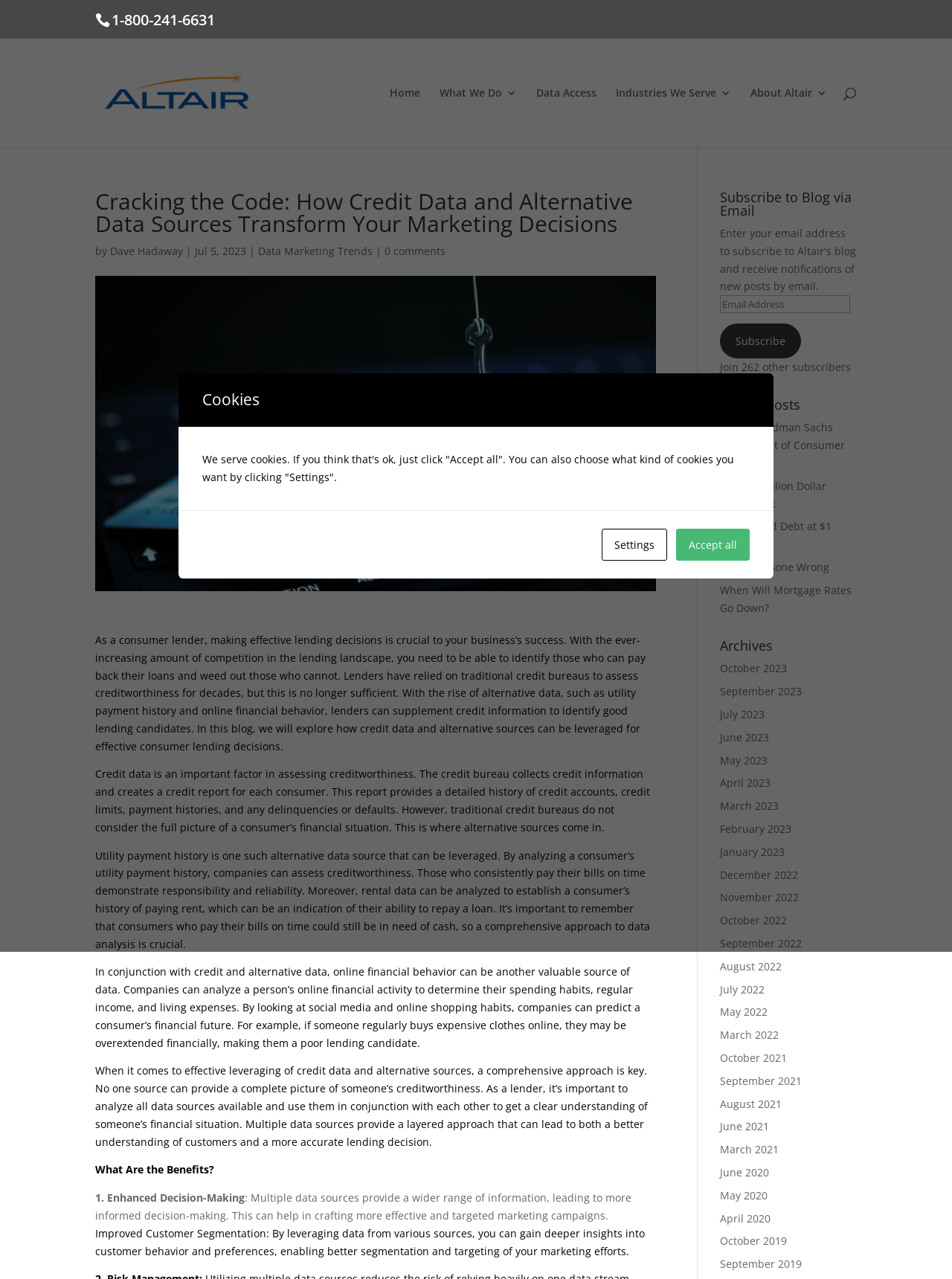Indicate the bounding box coordinates of the element that needs to be clicked to satisfy the following instruction: "Subscribe to the blog via email". The coordinates should be four float numbers between 0 and 1, i.e., [left, top, right, bottom].

[0.756, 0.253, 0.841, 0.28]